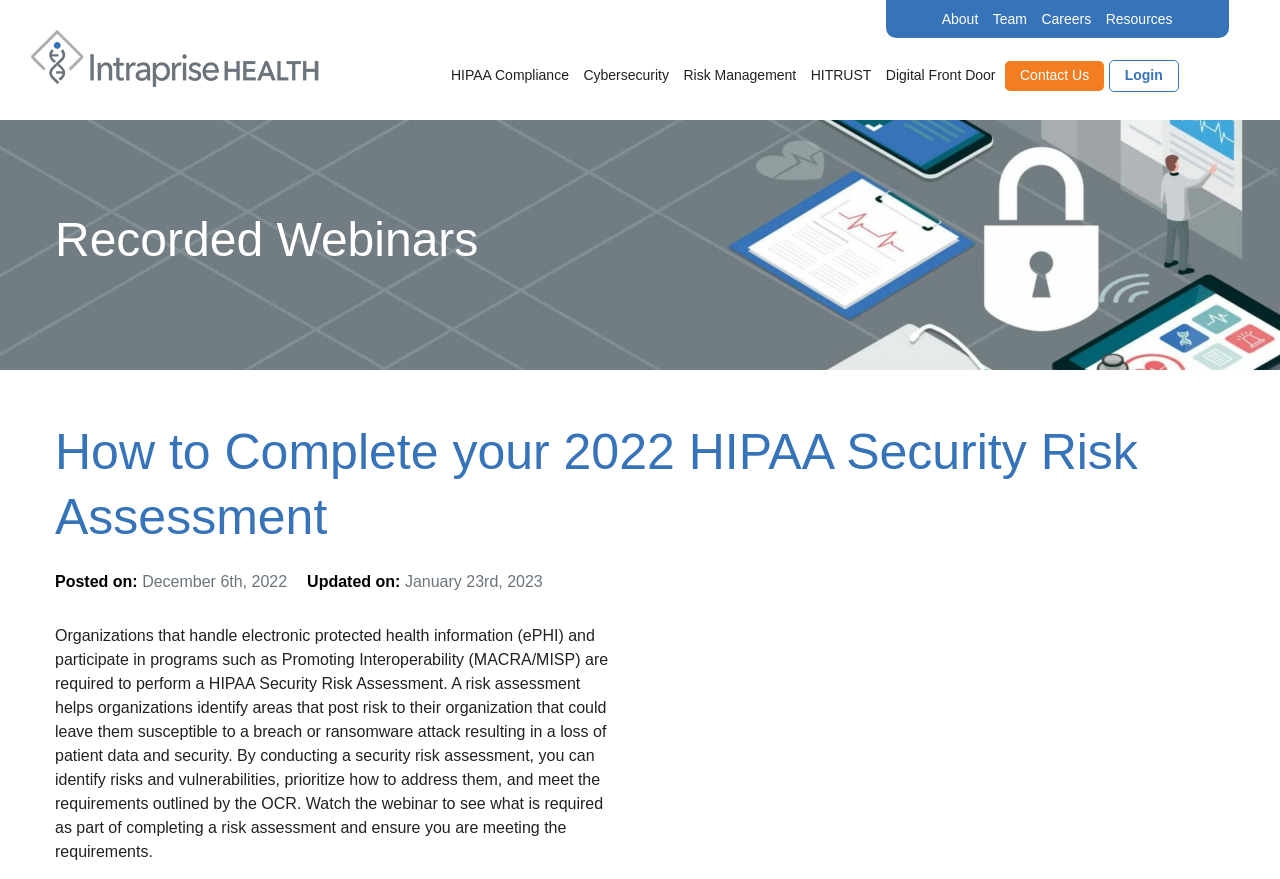Identify the coordinates of the bounding box for the element that must be clicked to accomplish the instruction: "Click on the 'HIPAA Compliance' link".

[0.348, 0.069, 0.448, 0.139]